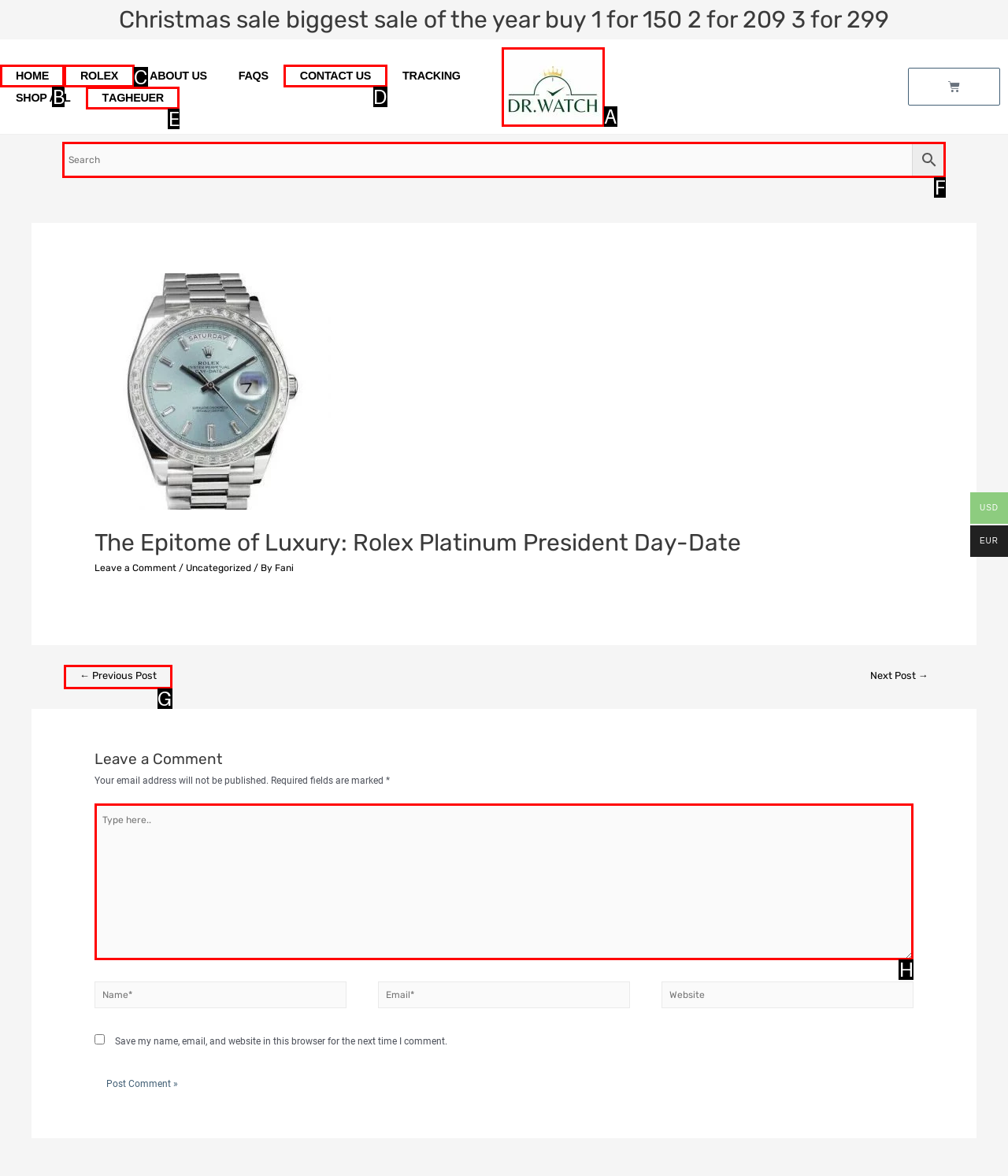Identify the correct UI element to click to achieve the task: Search for something.
Answer with the letter of the appropriate option from the choices given.

F